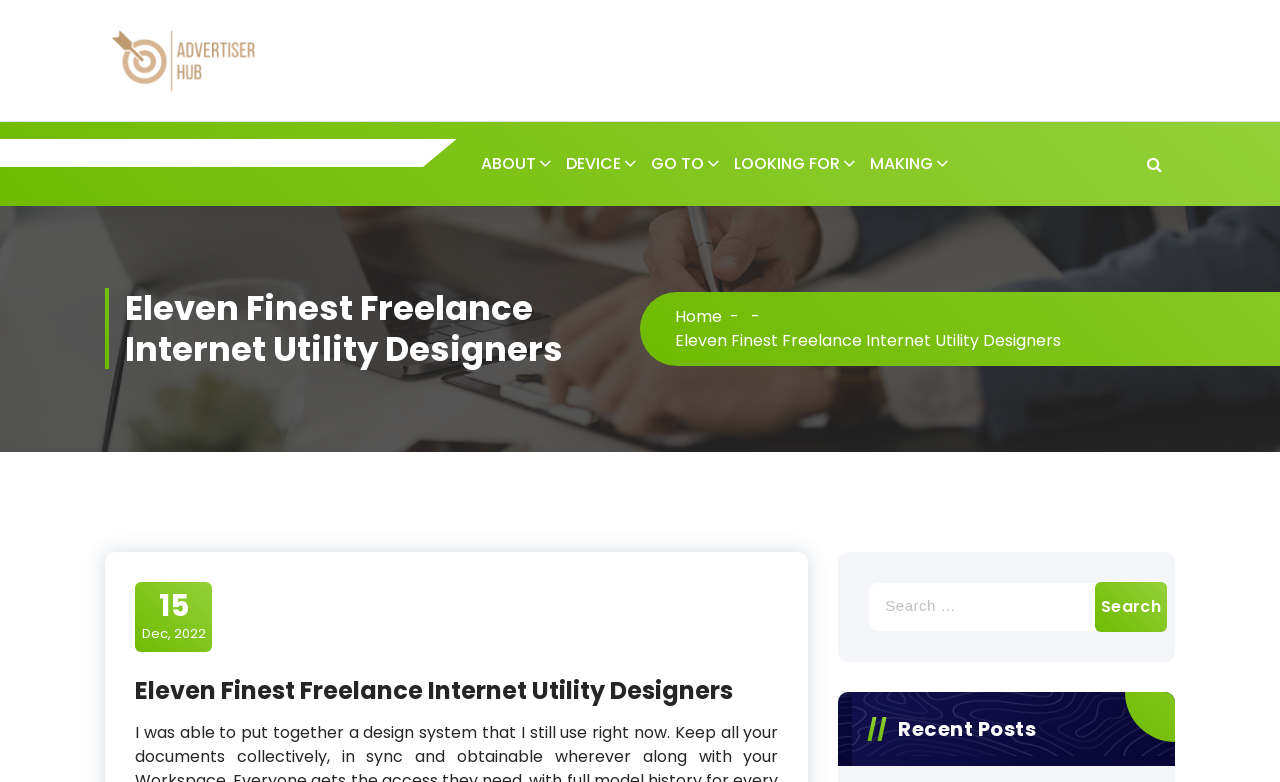Describe all the key features of the webpage in detail.

This webpage appears to be a blog or article page, with a focus on freelance internet utility designers. At the top left, there is a logo or icon labeled "ADVERTISER" accompanied by a link with the same text. Next to it, there is a static text element labeled "HUB". 

On the top right, there are several links with icons, including "ABOUT", "DEVICE", "GO TO", "LOOKING FOR", and "MAKING". These links are positioned horizontally, with "ABOUT" being the leftmost and "MAKING" being the rightmost. 

Below these links, there is a heading that reads "Eleven Finest Freelance Internet Utility Designers", which is likely the title of the article. Underneath the title, there are two links: "Home" and another link separated by a hyphen. 

The main content of the page is divided into two sections. The top section appears to be a canvas that spans the entire width of the page, containing a link to a date "15 Dec, 2022" and a heading that repeats the title of the article. 

The bottom section is a search bar, located at the bottom right of the page. The search bar has a label "Search for:" and a text input field. There is also a "Search" button next to the text input field. 

Finally, at the very bottom of the page, there is a heading that reads "Recent Posts".